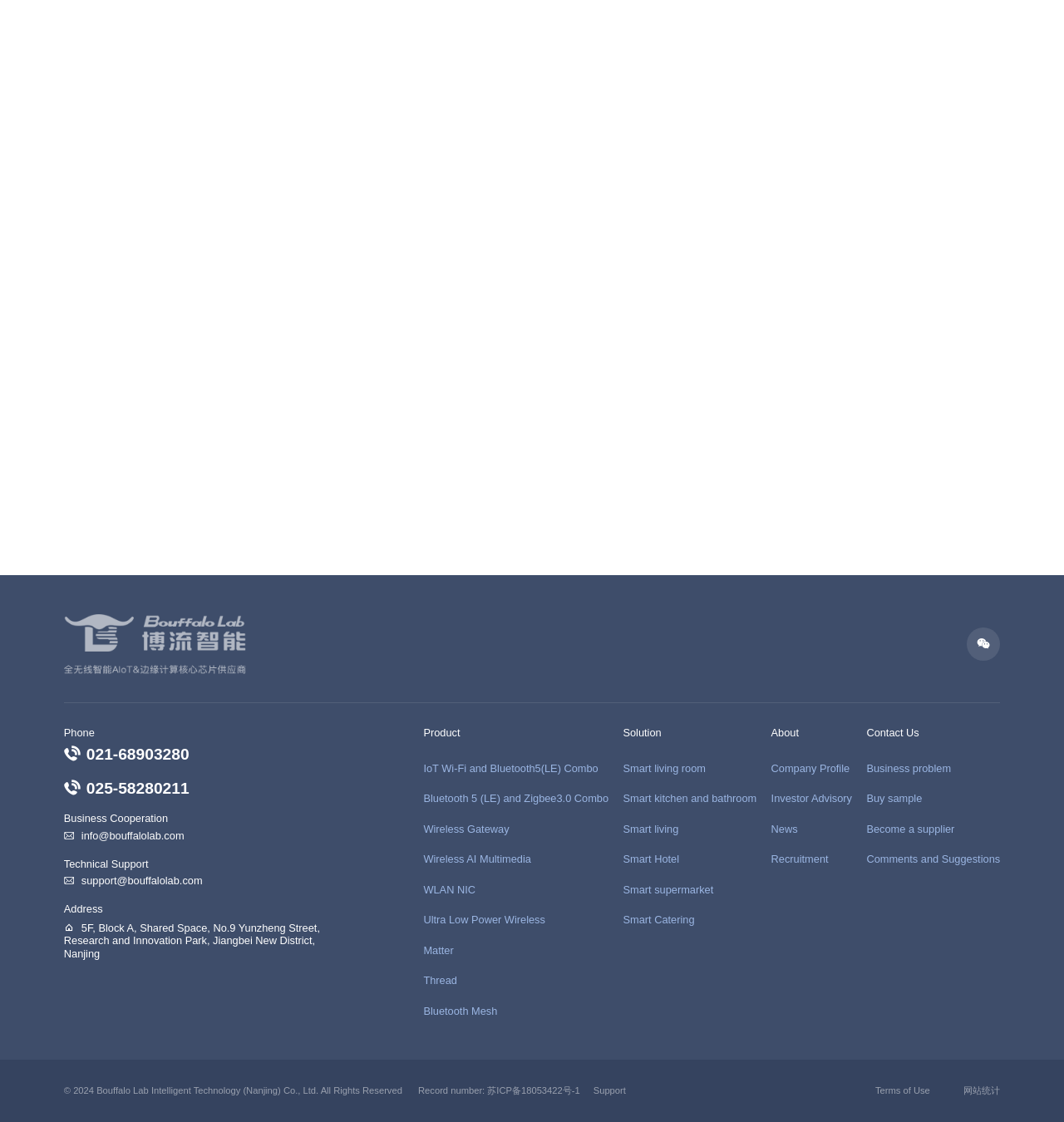Please identify the bounding box coordinates of the area I need to click to accomplish the following instruction: "Order now and start developing your AIoT application".

[0.0, 0.419, 1.0, 0.442]